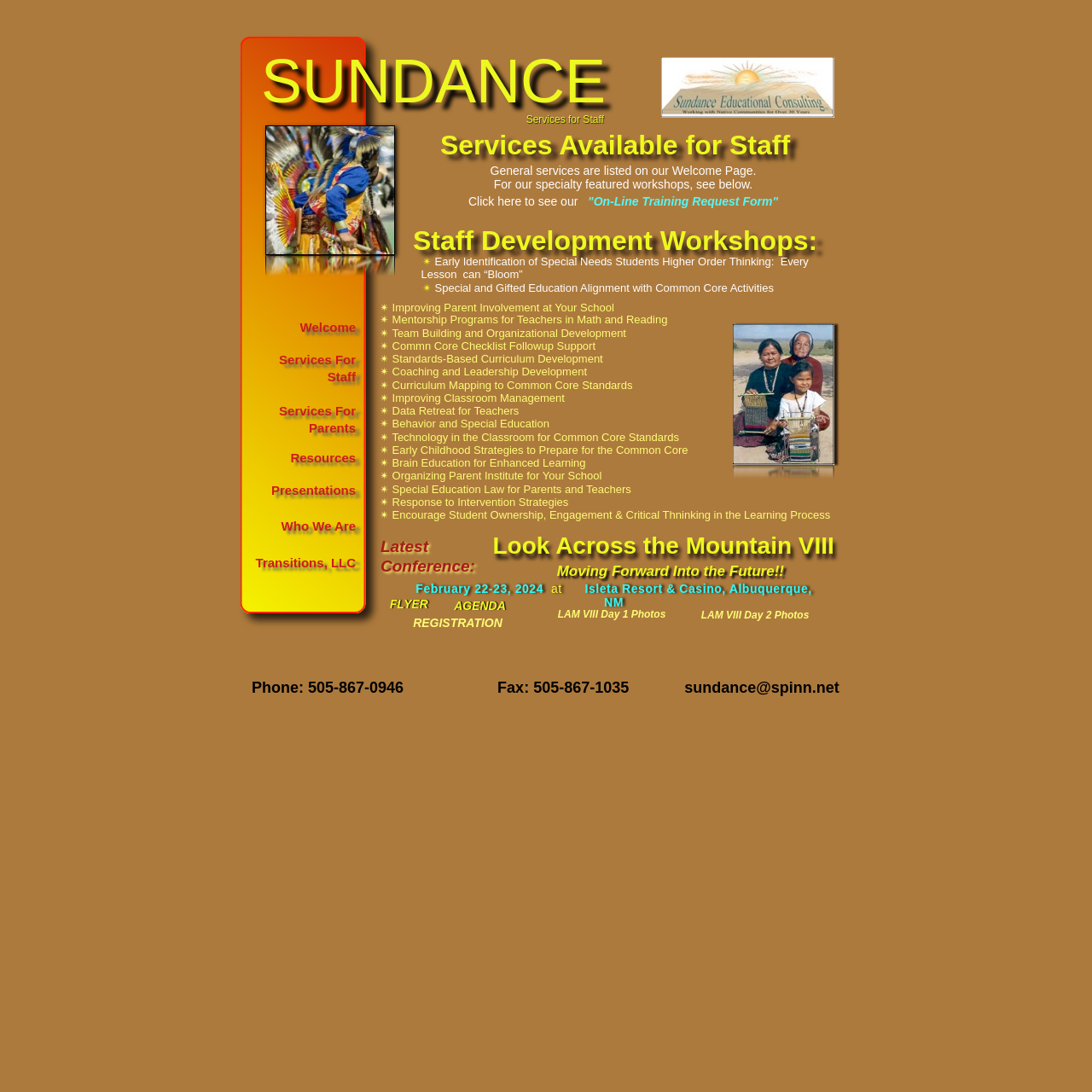What services are available for staff?
Use the screenshot to answer the question with a single word or phrase.

Staff Development Workshops